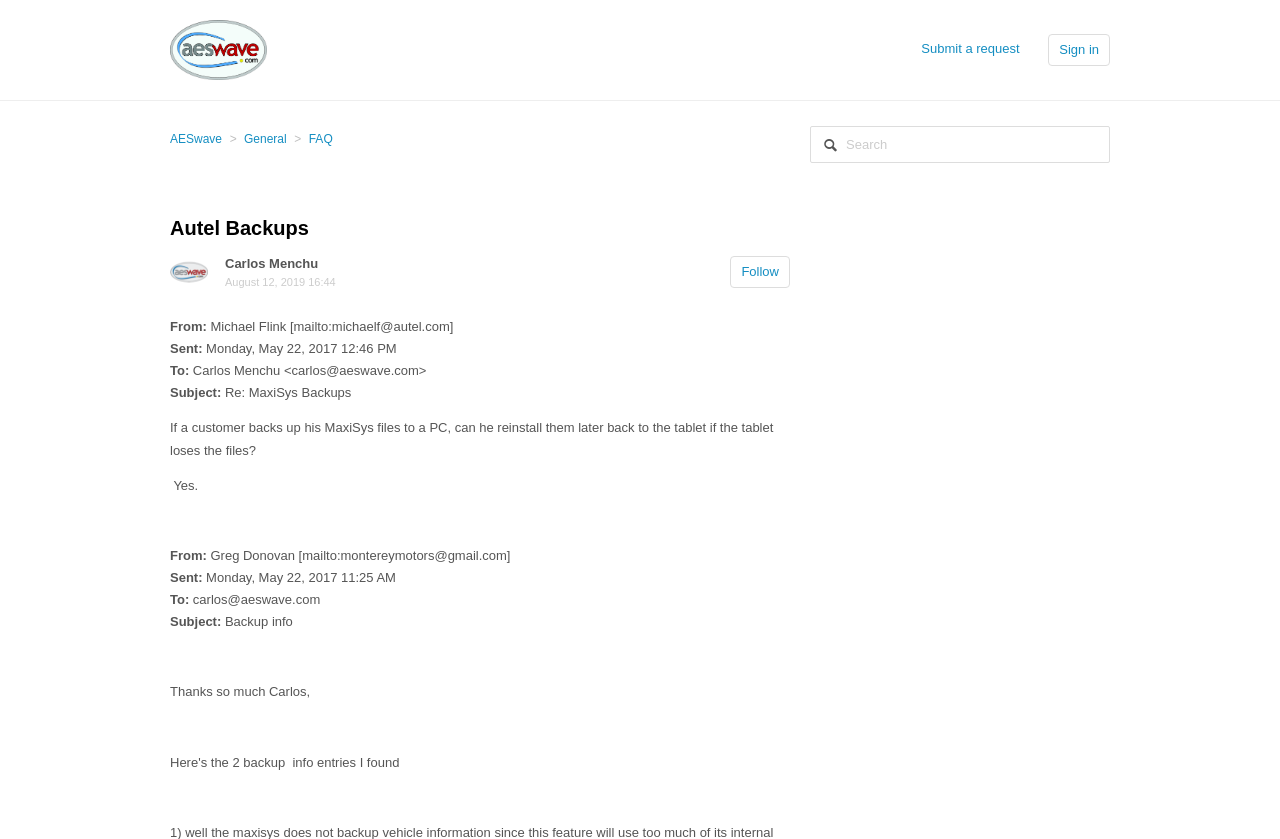Determine the coordinates of the bounding box for the clickable area needed to execute this instruction: "Click the 'Submit a request' link".

[0.72, 0.047, 0.797, 0.07]